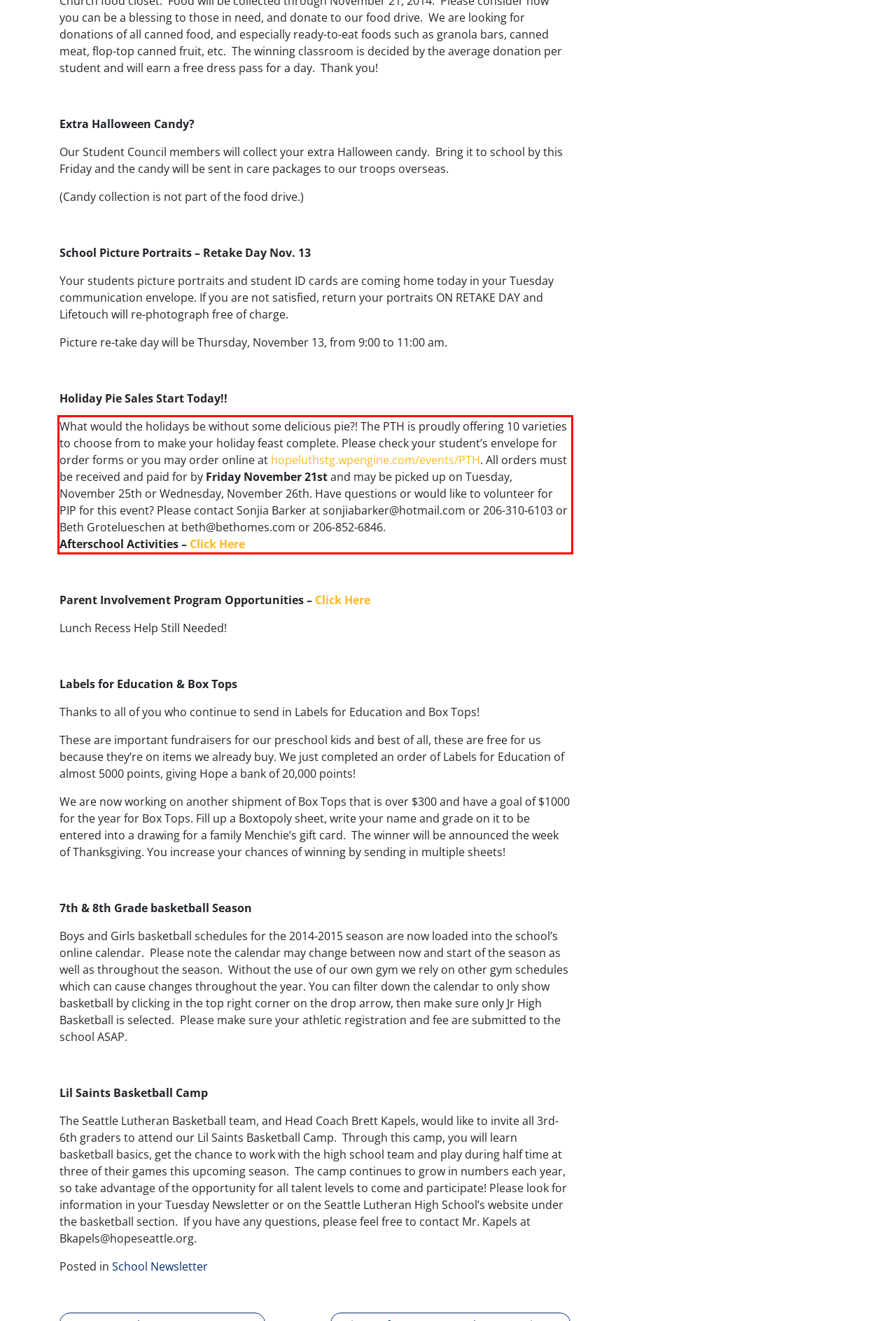Your task is to recognize and extract the text content from the UI element enclosed in the red bounding box on the webpage screenshot.

What would the holidays be without some delicious pie?! The PTH is proudly offering 10 varieties to choose from to make your holiday feast complete. Please check your student’s envelope for order forms or you may order online at hopeluthstg.wpengine.com/events/PTH. All orders must be received and paid for by Friday November 21st and may be picked up on Tuesday, November 25th or Wednesday, November 26th. Have questions or would like to volunteer for PIP for this event? Please contact Sonjia Barker at sonjiabarker@hotmail.com or 206-310-6103 or Beth Grotelueschen at beth@bethomes.com or 206-852-6846. Afterschool Activities – Click Here